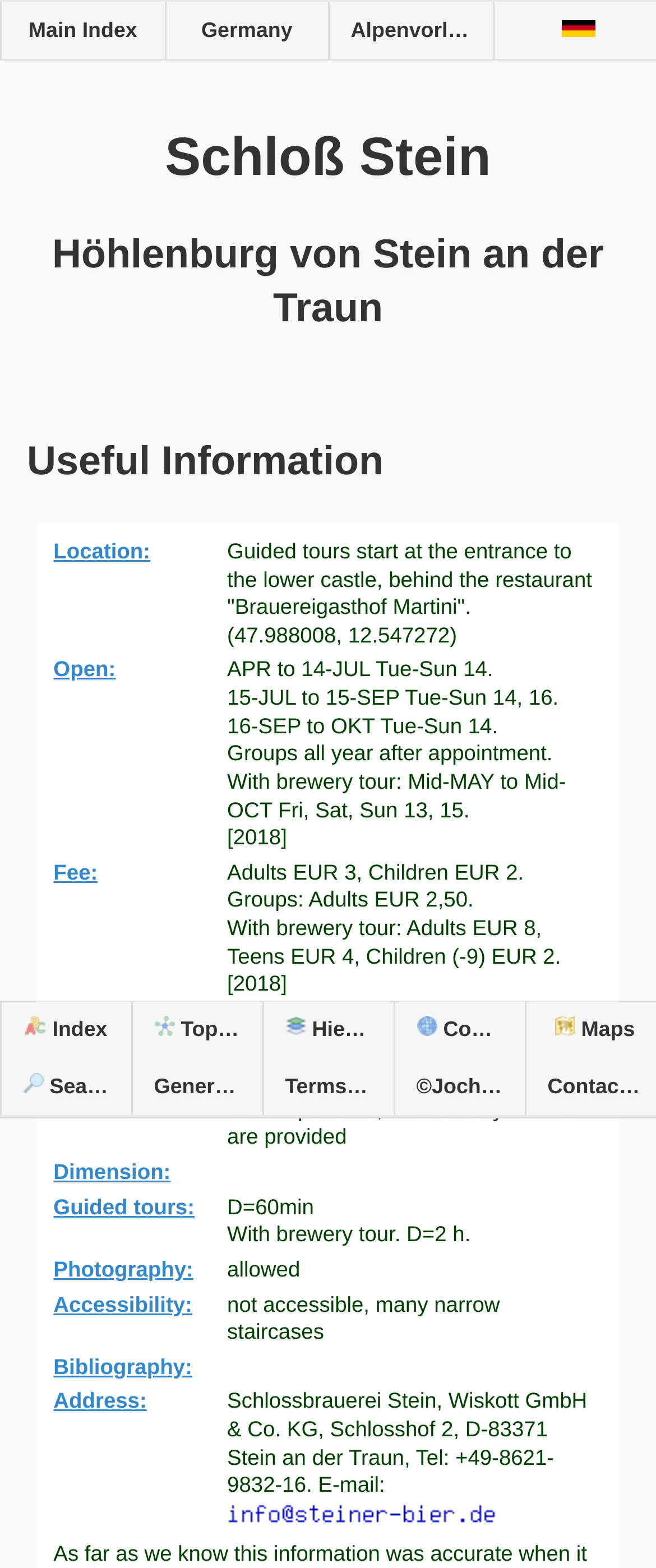Given the element description Index, predict the bounding box coordinates for the UI element in the webpage screenshot. The format should be (top-left x, top-left y, bottom-right x, bottom-right y), and the values should be between 0 and 1.

[0.0, 0.639, 0.2, 0.675]